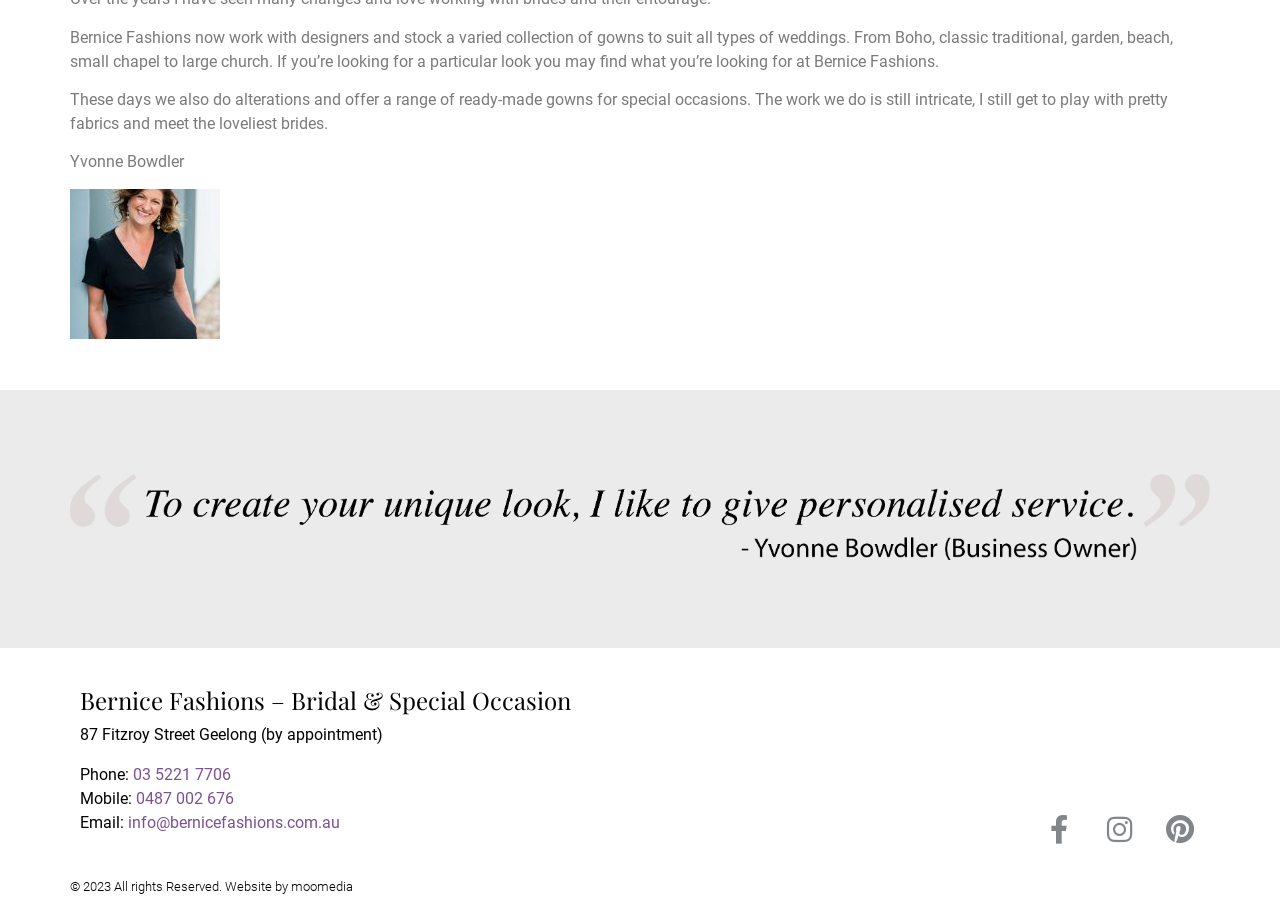Given the element description, predict the bounding box coordinates in the format (top-left x, top-left y, bottom-right x, bottom-right y), using floating point numbers between 0 and 1: 0487 002 676

[0.106, 0.855, 0.183, 0.876]